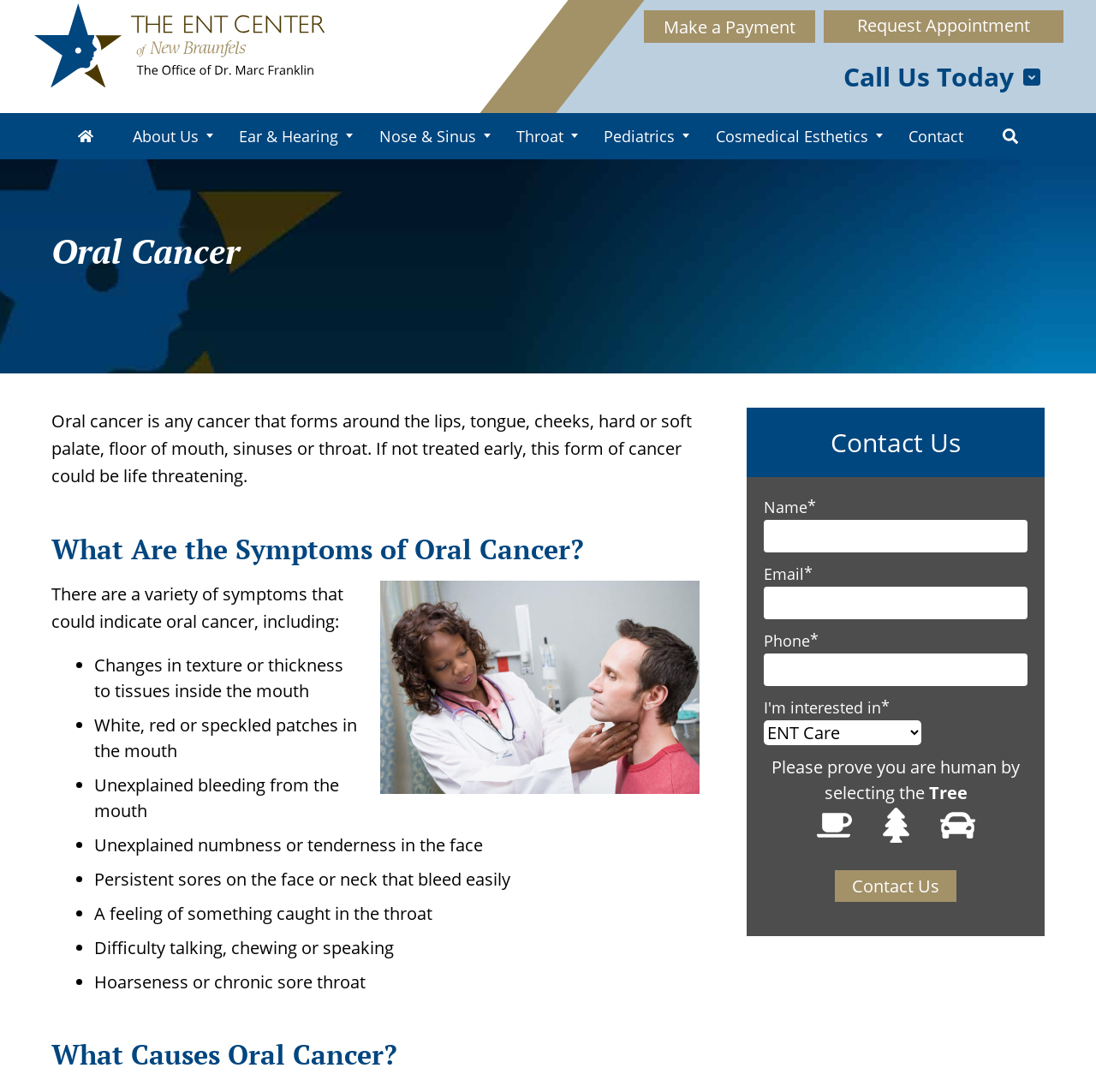Determine the bounding box coordinates for the region that must be clicked to execute the following instruction: "Request an appointment".

[0.752, 0.009, 0.97, 0.039]